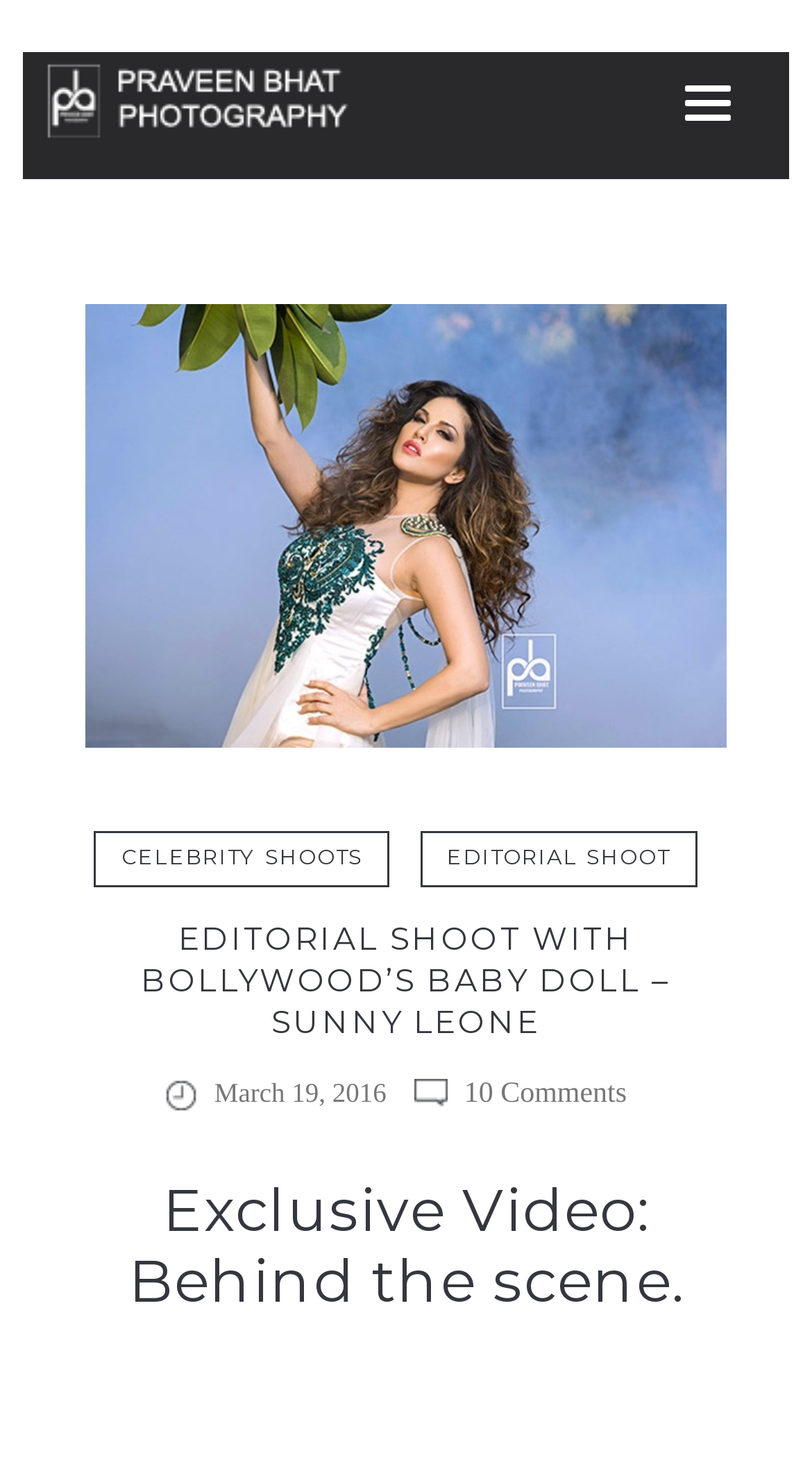How many comments are there on this webpage?
Using the visual information, answer the question in a single word or phrase.

10